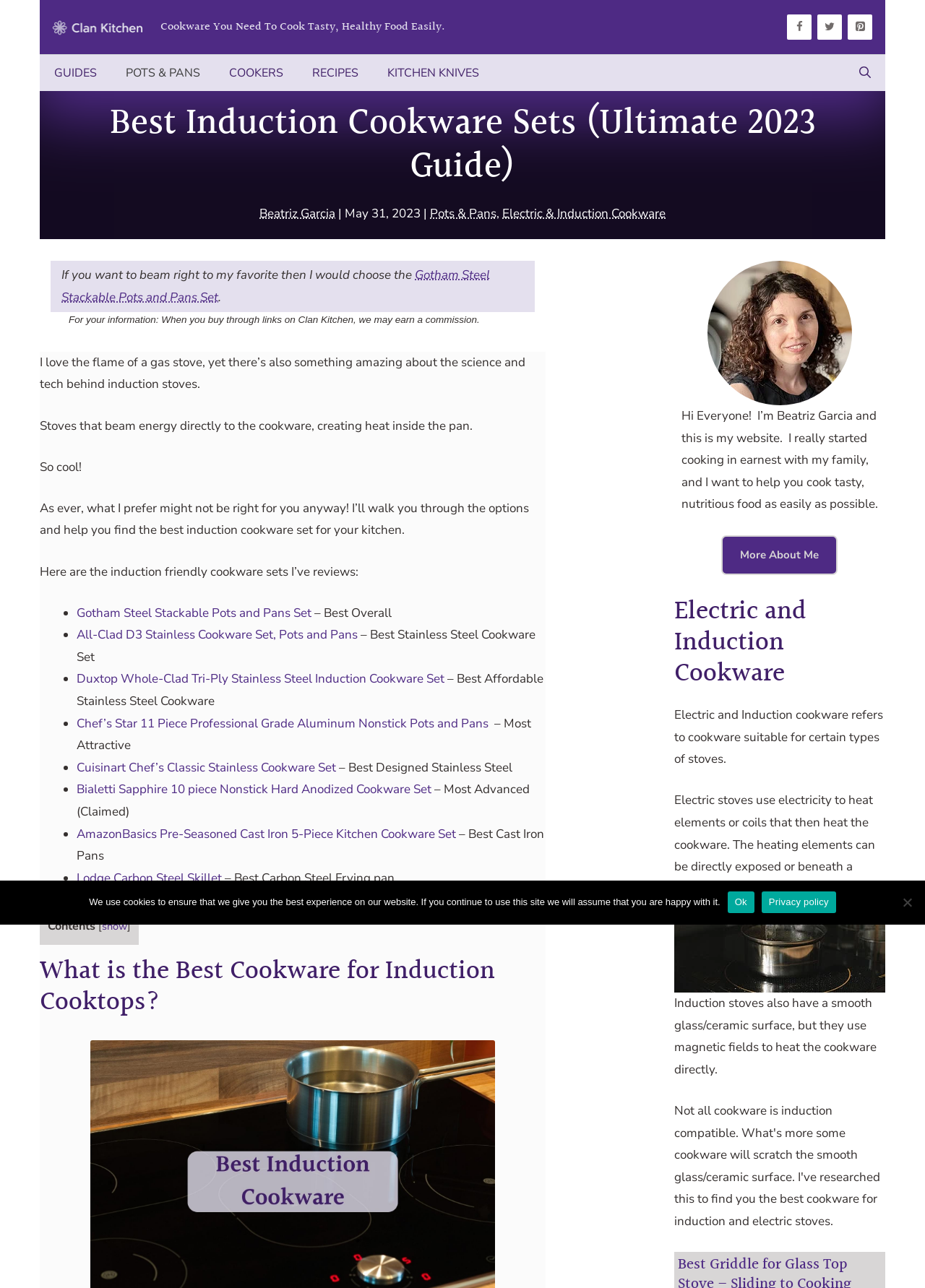Find the bounding box coordinates of the element to click in order to complete this instruction: "Click the 'Gotham Steel Stackable Pots and Pans Set' link". The bounding box coordinates must be four float numbers between 0 and 1, denoted as [left, top, right, bottom].

[0.066, 0.207, 0.53, 0.237]